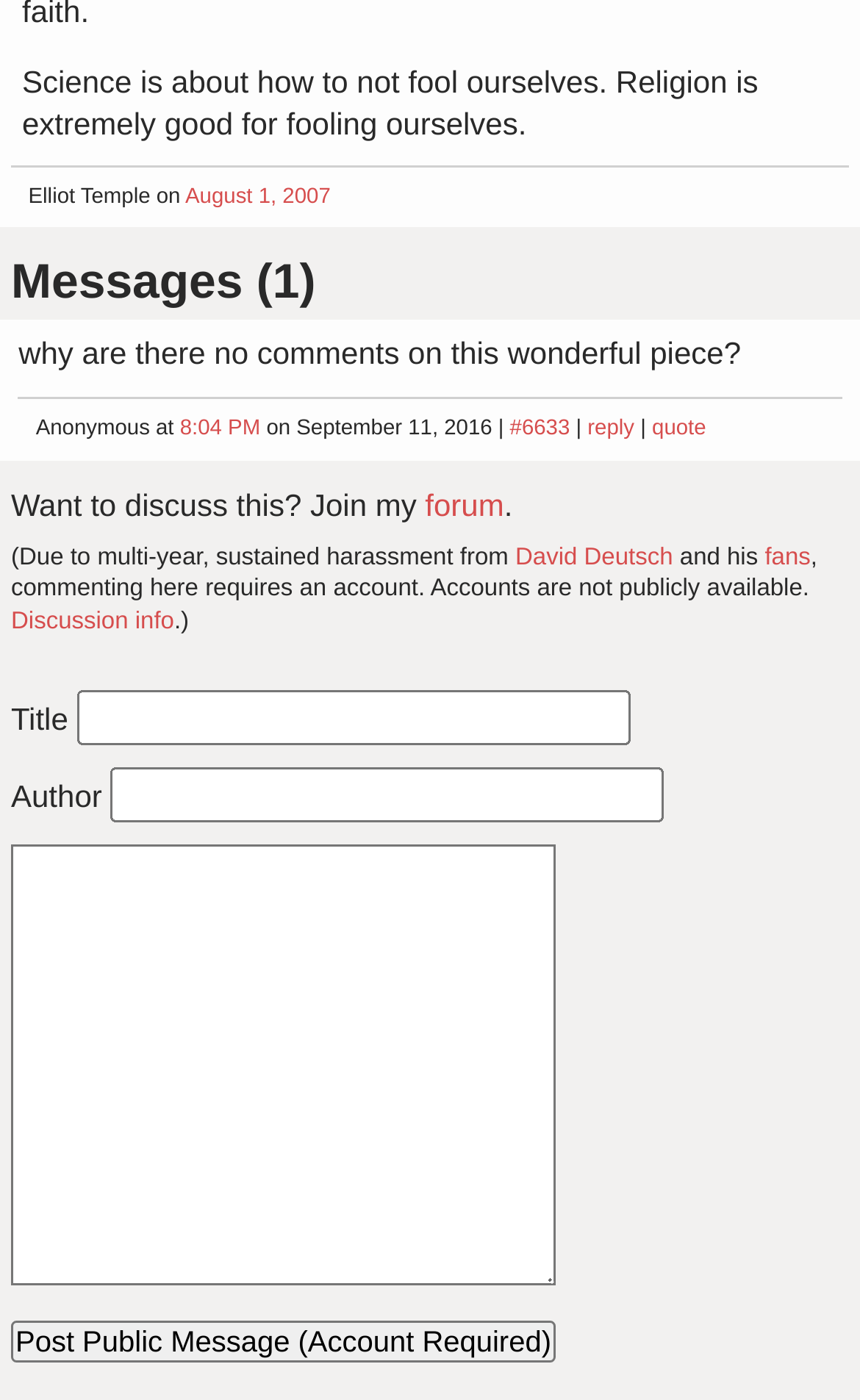Can you show the bounding box coordinates of the region to click on to complete the task described in the instruction: "Click the 'forum' link"?

[0.494, 0.348, 0.586, 0.373]